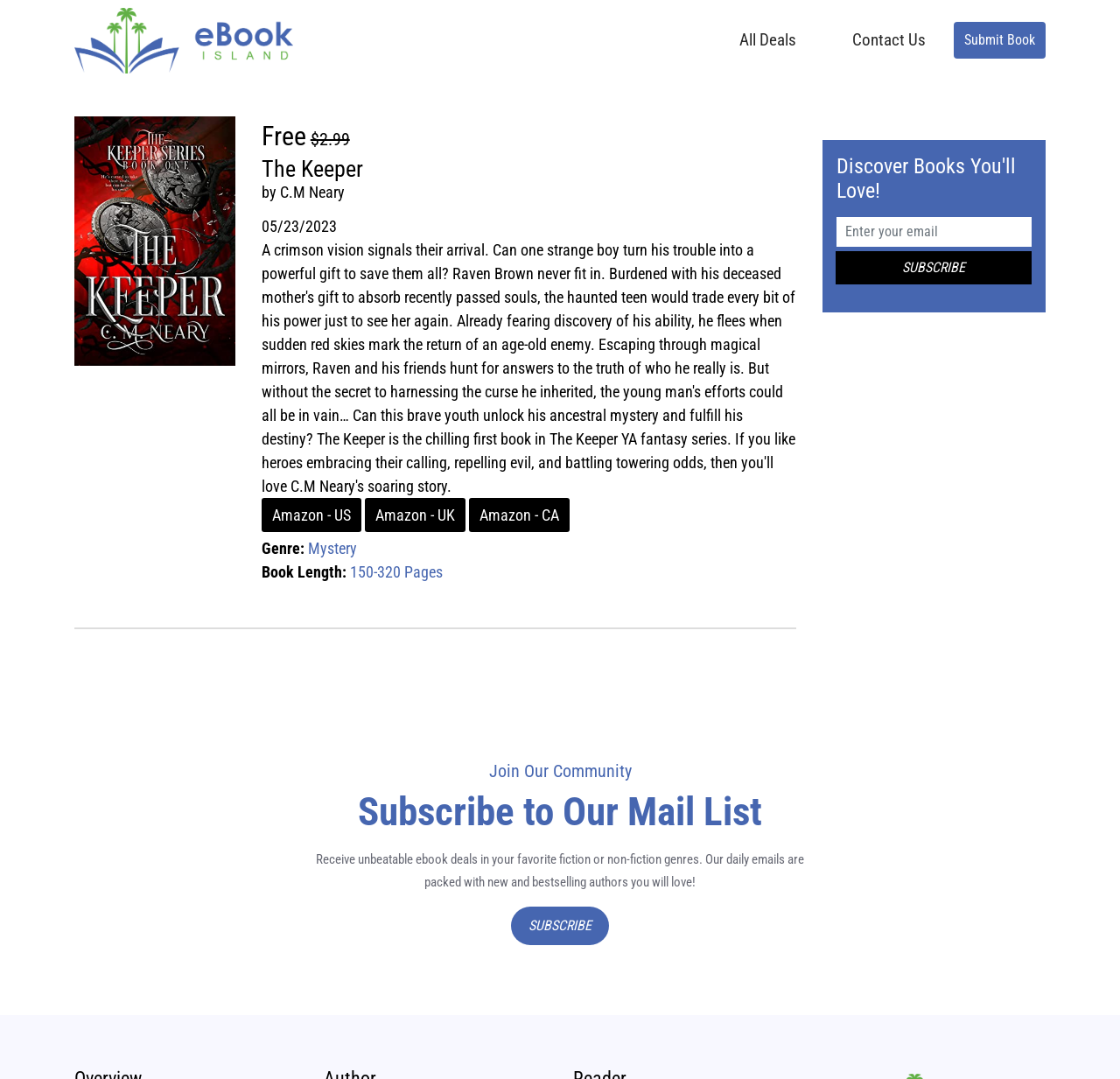Find the bounding box coordinates of the clickable area required to complete the following action: "Subscribe to the newsletter".

[0.746, 0.233, 0.921, 0.264]